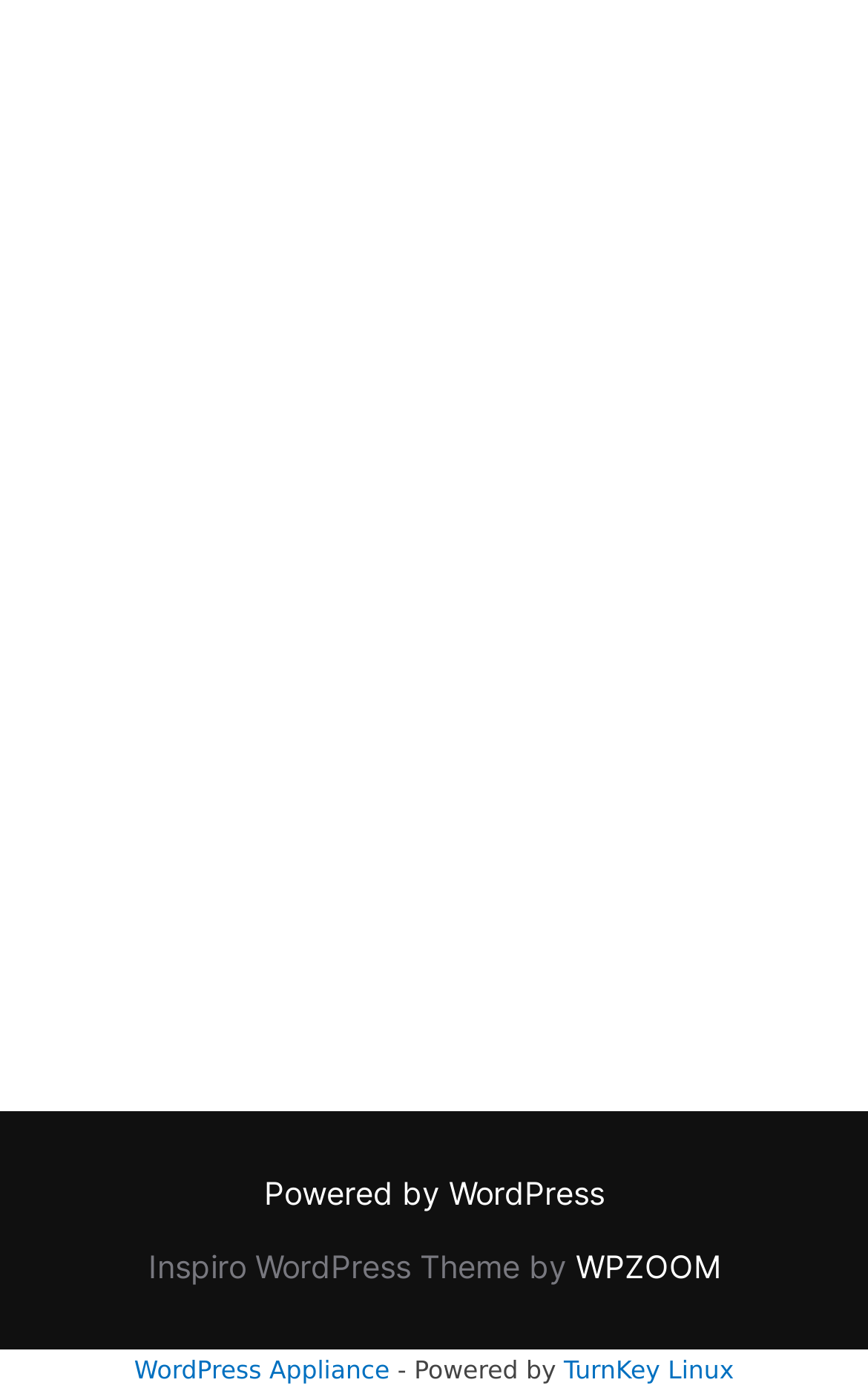Using the provided element description: "Main Menu", determine the bounding box coordinates of the corresponding UI element in the screenshot.

None